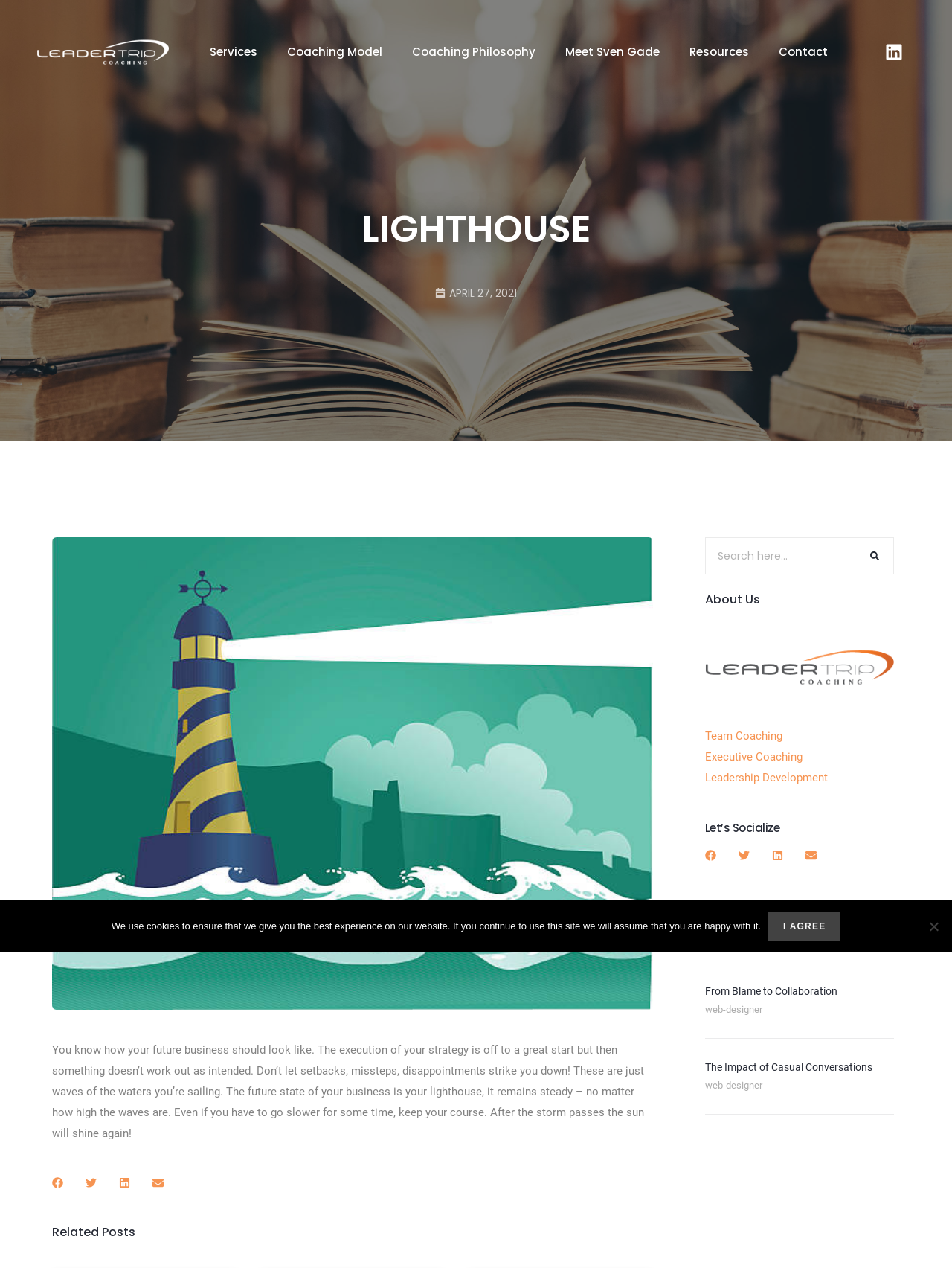Respond to the question below with a single word or phrase:
What is the name of the person mentioned on the webpage?

Sven Gade